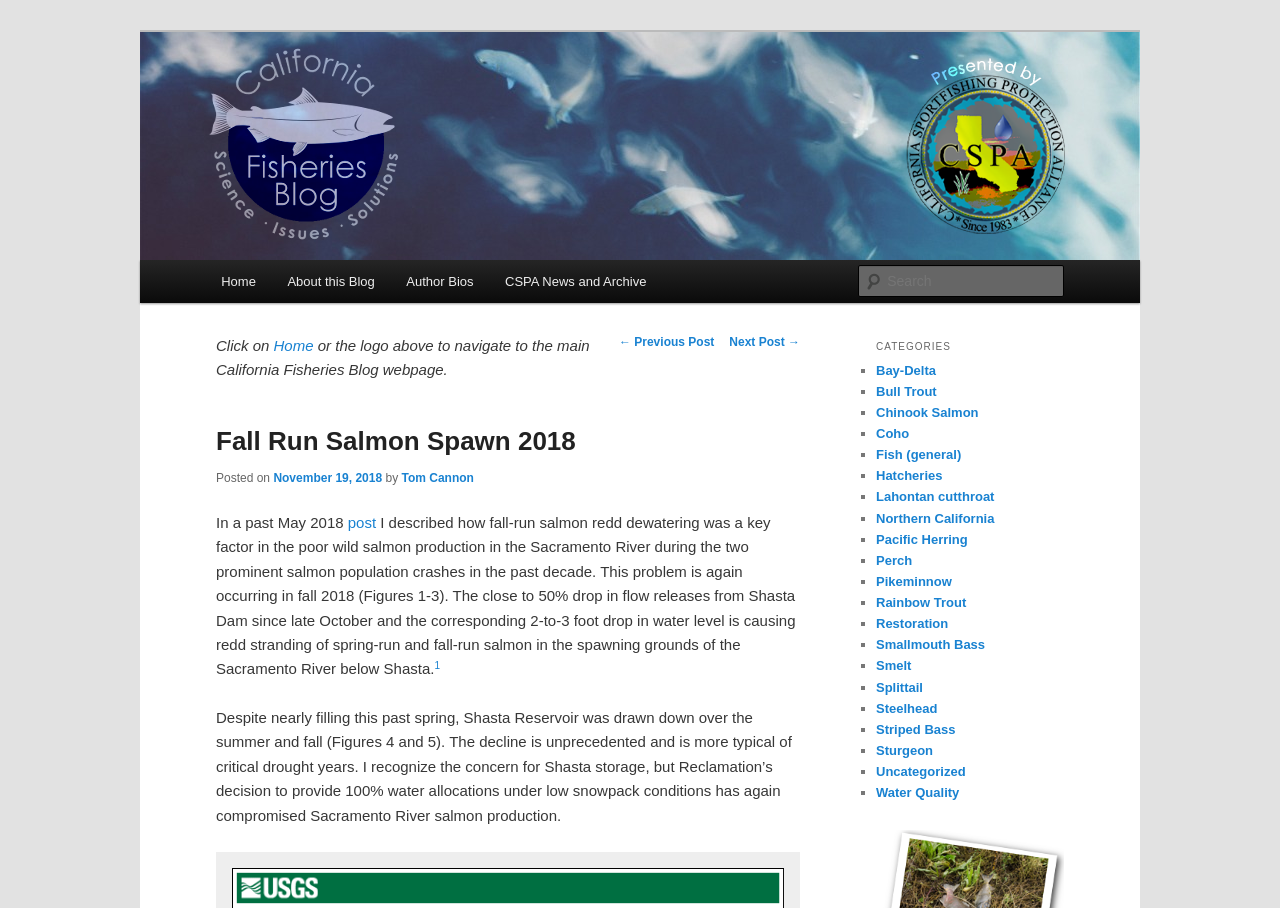Provide the bounding box coordinates of the HTML element this sentence describes: "post".

[0.272, 0.566, 0.294, 0.585]